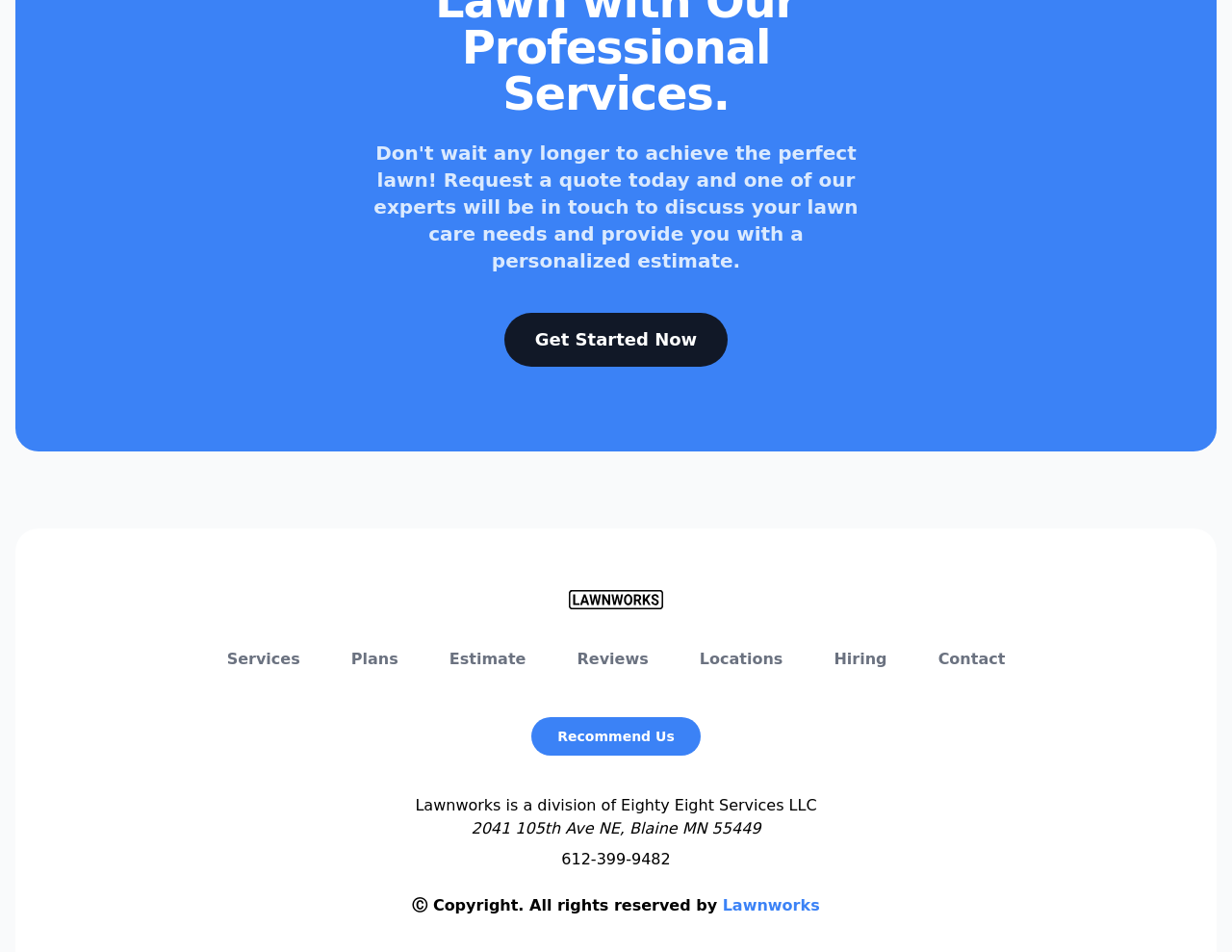Please specify the bounding box coordinates of the clickable region necessary for completing the following instruction: "Visit Lawnworks". The coordinates must consist of four float numbers between 0 and 1, i.e., [left, top, right, bottom].

[0.586, 0.941, 0.665, 0.96]